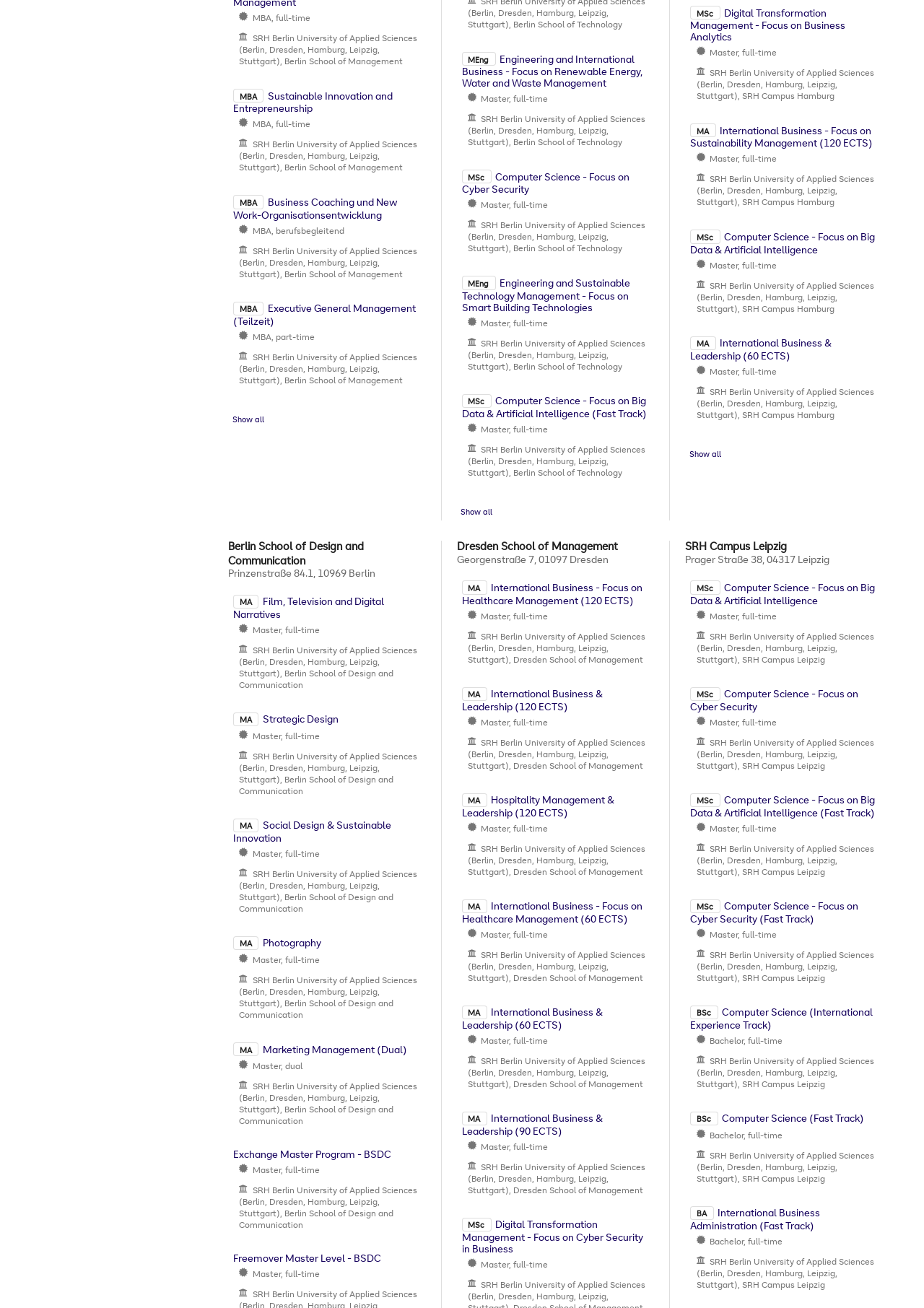What is the focus of MA International Business program?
Please craft a detailed and exhaustive response to the question.

After analyzing the webpage content, I found a link that mentions 'MA International Business - Focus on Healthcare Management (120 ECTS)', which suggests that one of the focuses of the MA International Business program is Healthcare Management.